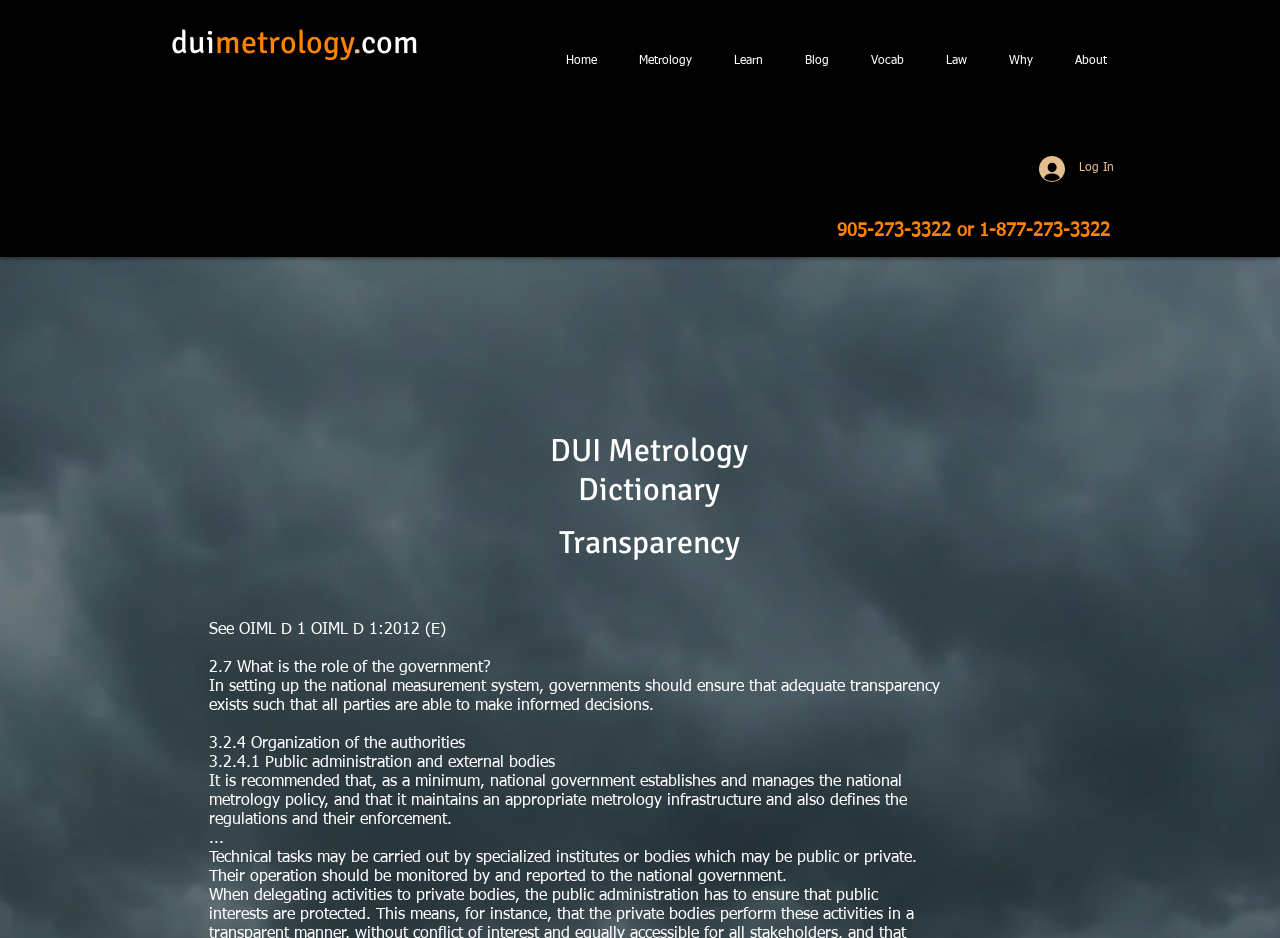What is the phone number on the webpage?
Can you offer a detailed and complete answer to this question?

I found the phone number on the webpage by looking at the heading element with the text '905-273-3322 or 1-877-273-3322' which is located at the coordinates [0.654, 0.235, 0.896, 0.258].